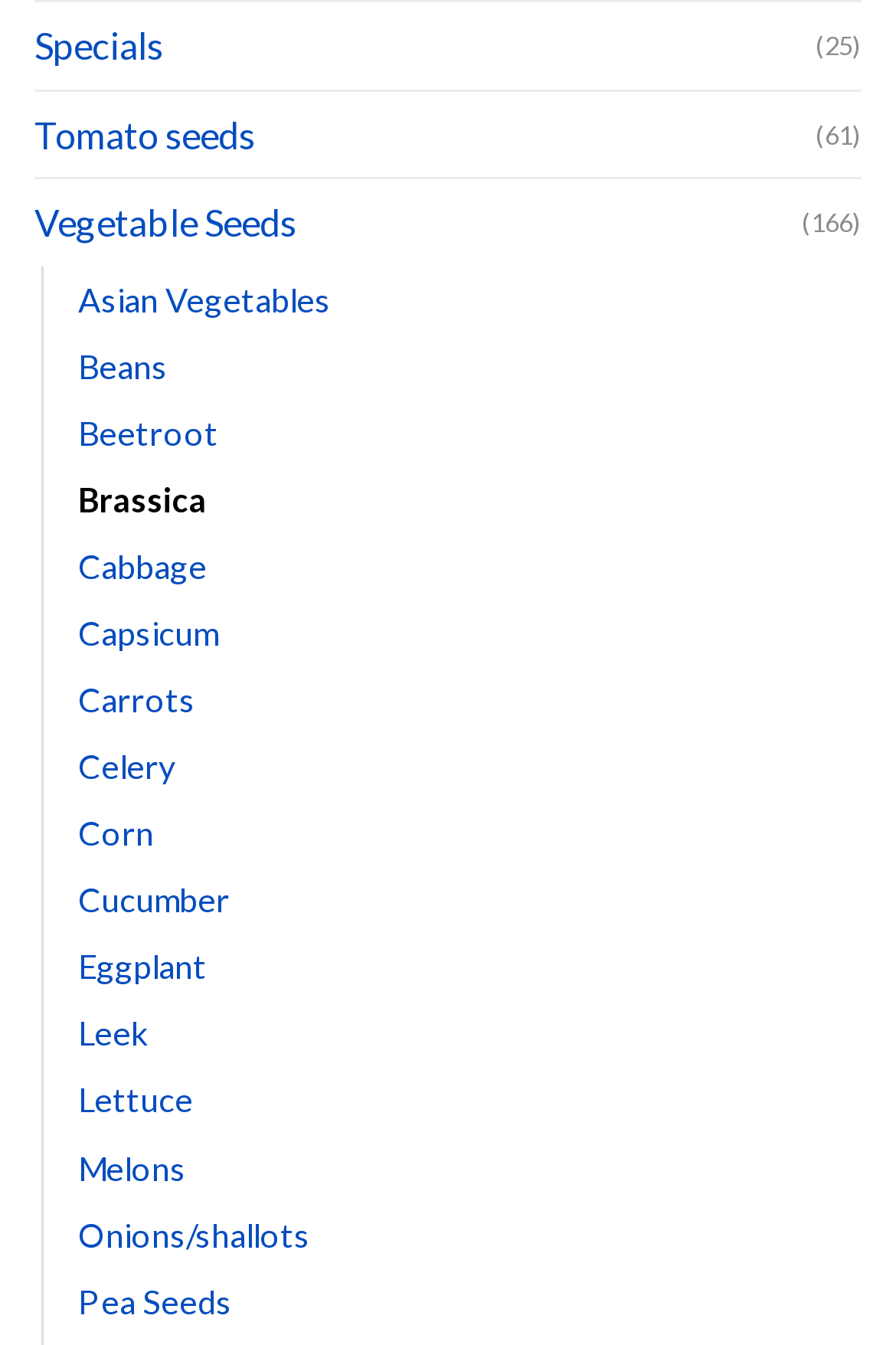Is 'Pea Seeds' a subcategory of 'Vegetable Seeds'?
Respond to the question with a single word or phrase according to the image.

No